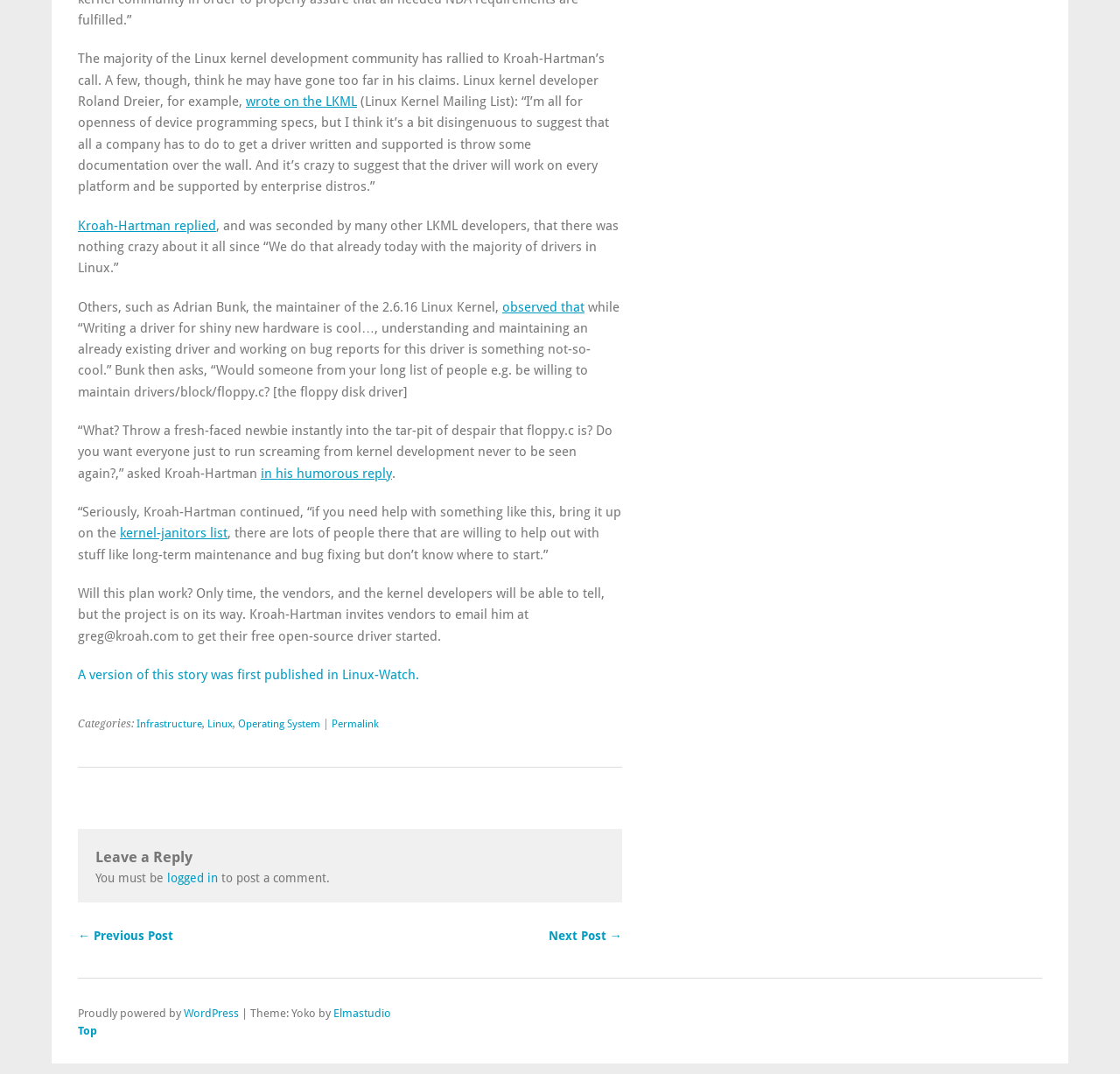Find the bounding box coordinates of the element's region that should be clicked in order to follow the given instruction: "View the next post". The coordinates should consist of four float numbers between 0 and 1, i.e., [left, top, right, bottom].

[0.49, 0.864, 0.555, 0.877]